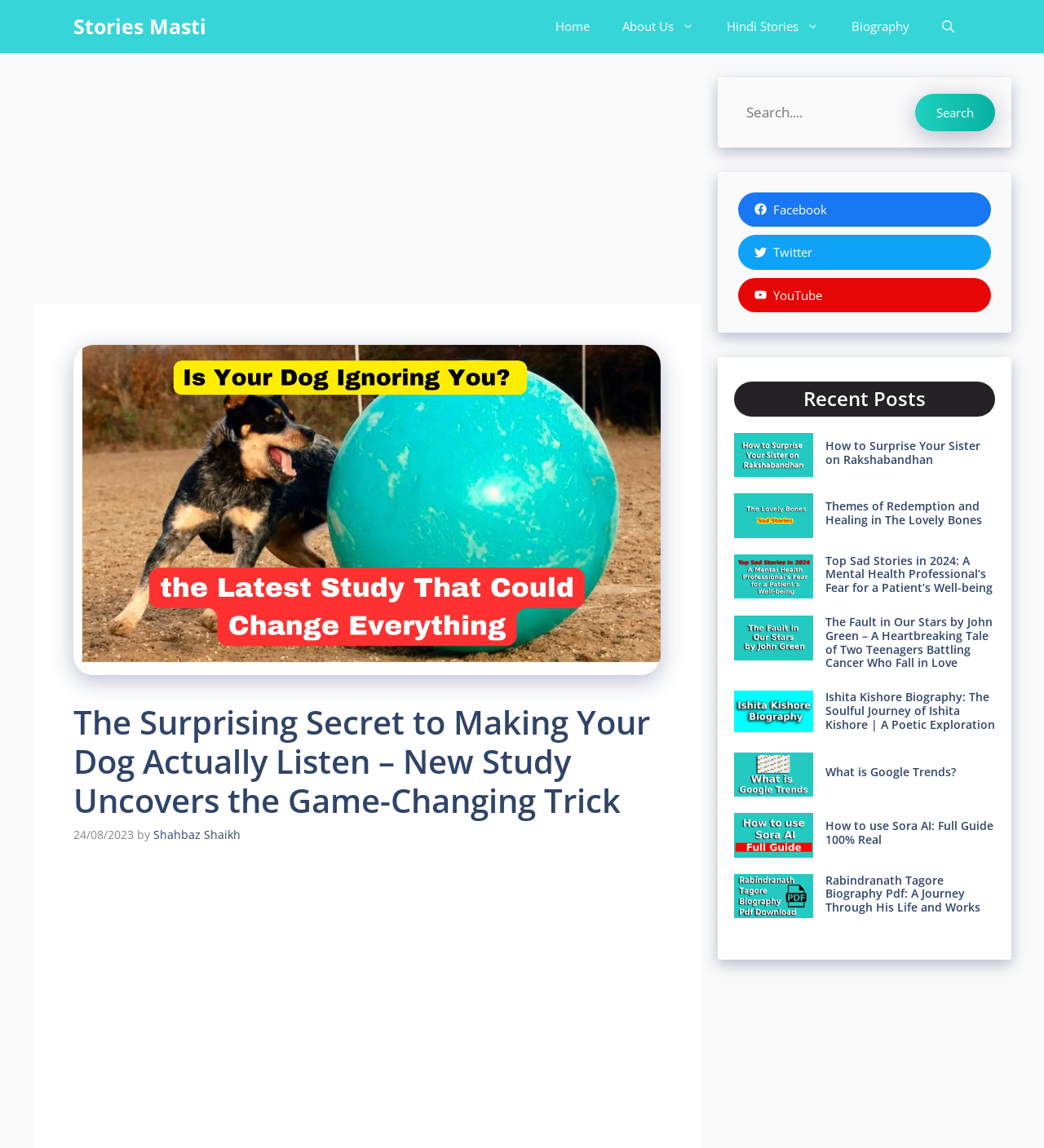Please find the bounding box coordinates of the element's region to be clicked to carry out this instruction: "Visit the Facebook page".

[0.707, 0.167, 0.949, 0.197]